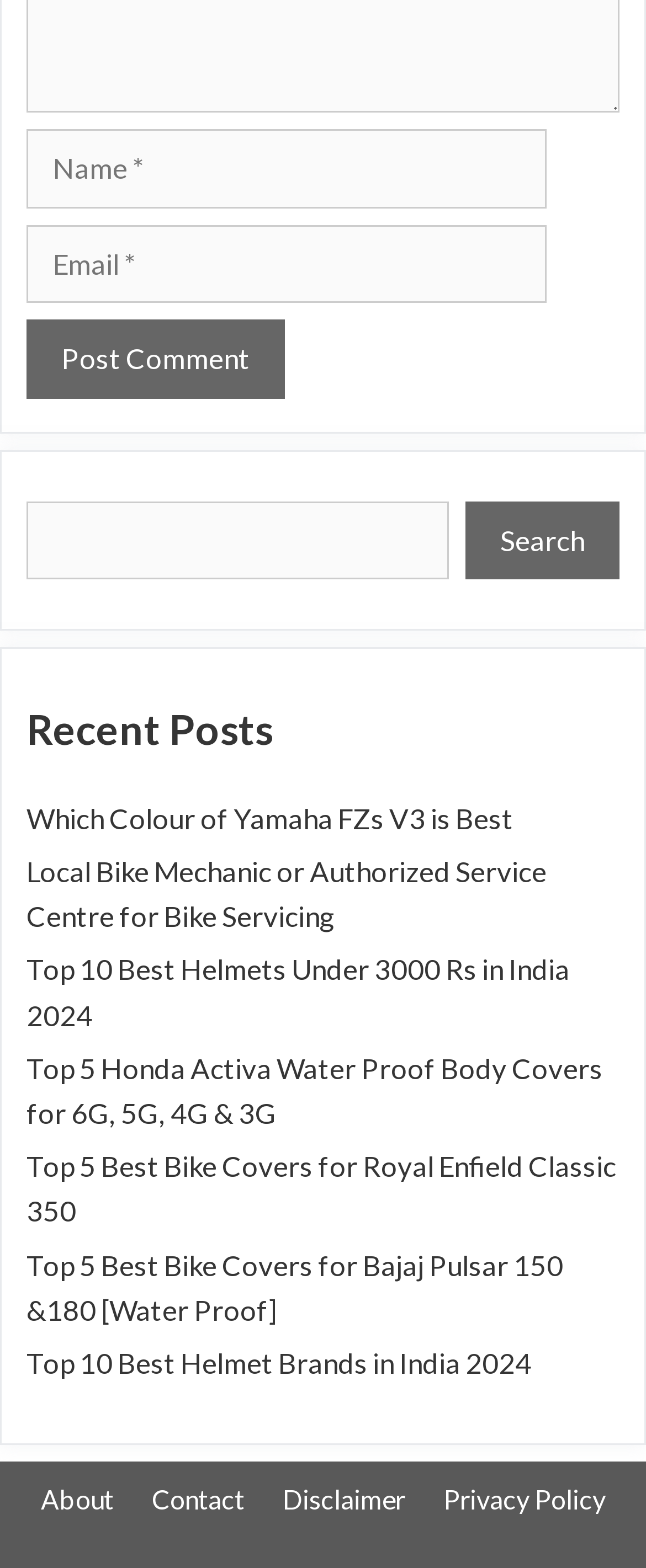Can you give a comprehensive explanation to the question given the content of the image?
What type of content is listed under 'Recent Posts'?

The links listed under 'Recent Posts' have titles that appear to be blog post titles, such as 'Which Colour of Yamaha FZs V3 is Best' and 'Top 10 Best Helmets Under 3000 Rs in India 2024', indicating that they are blog posts or articles.